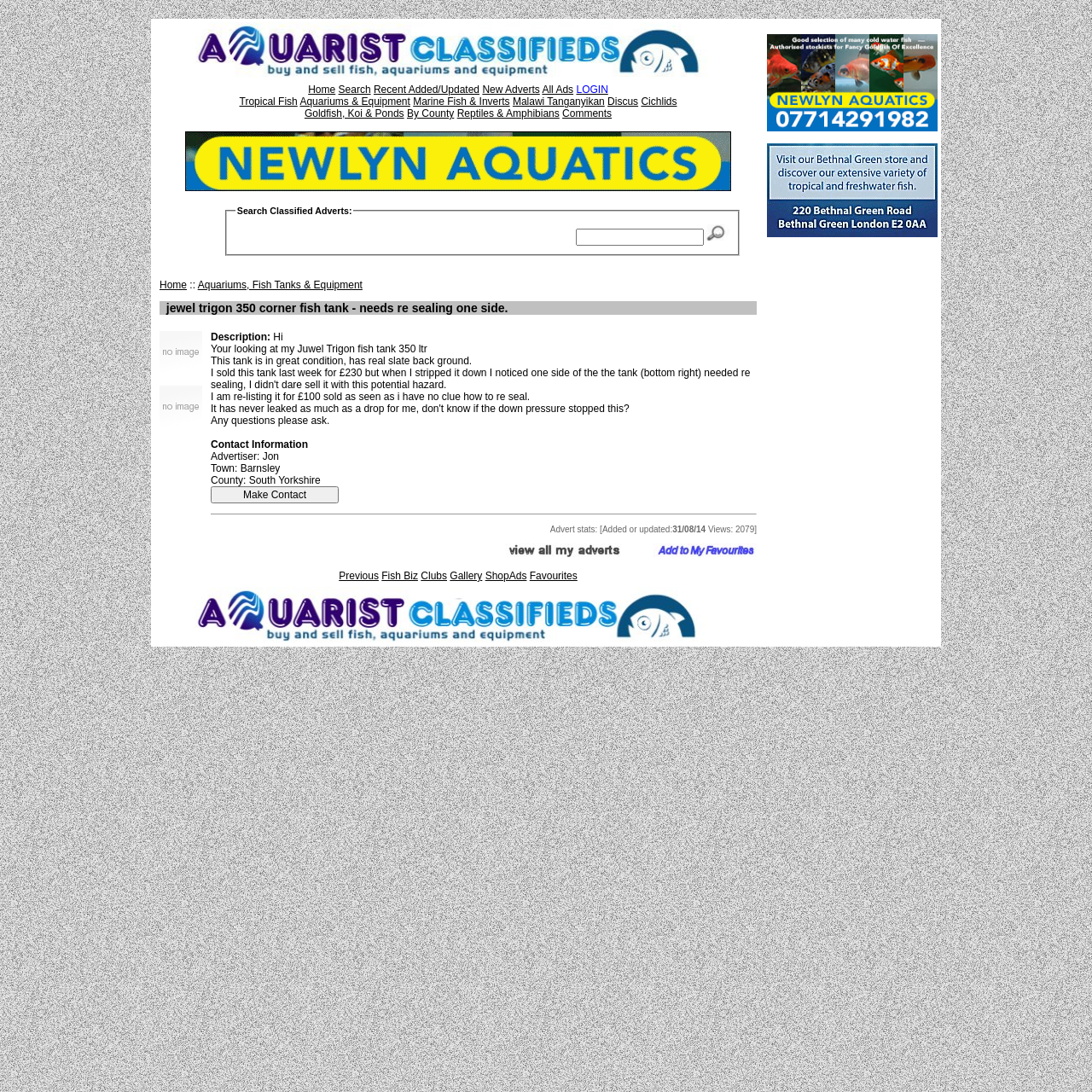Locate the bounding box coordinates of the element that should be clicked to execute the following instruction: "Make Contact".

[0.193, 0.446, 0.31, 0.461]